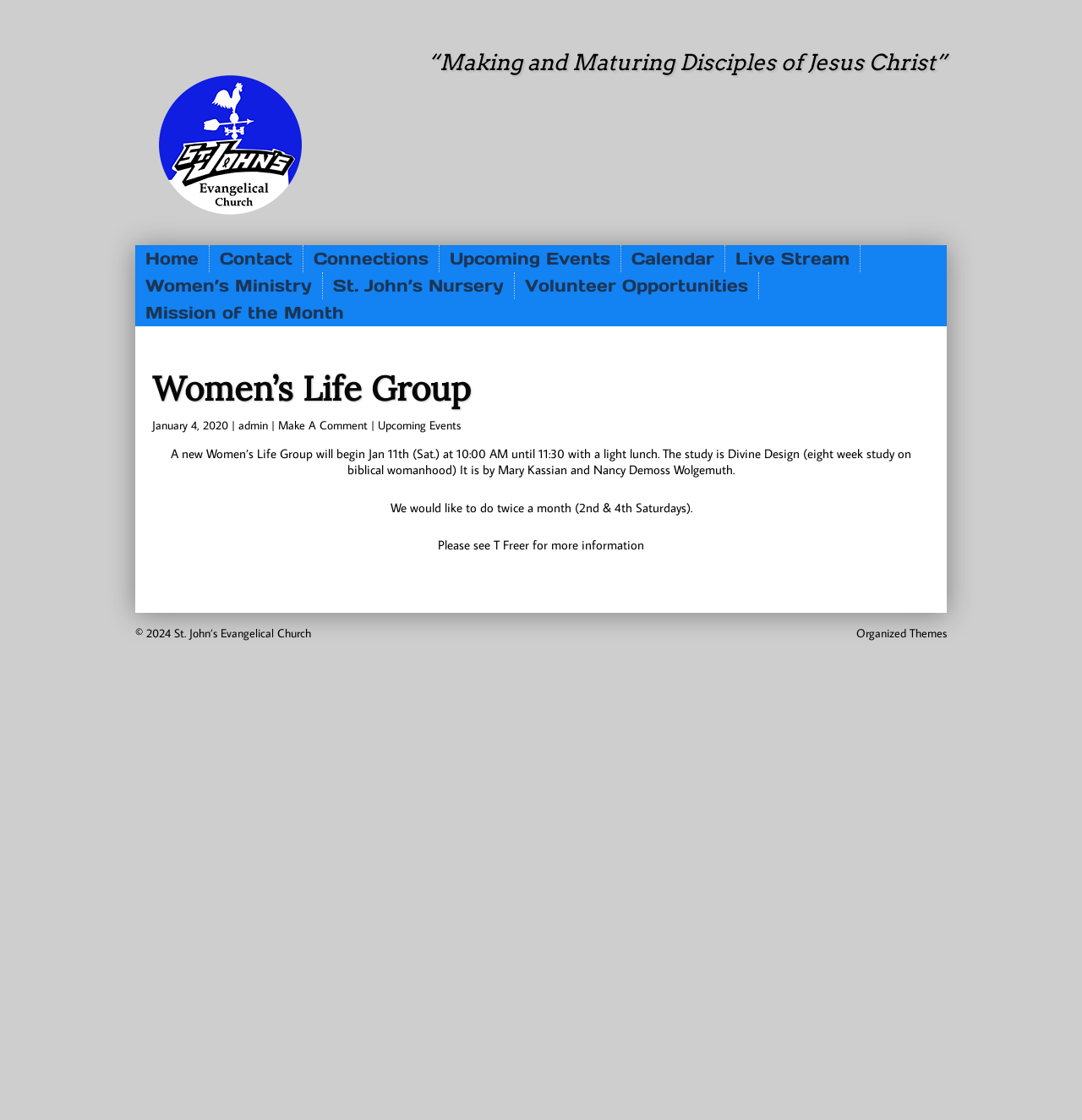Please identify the bounding box coordinates of the region to click in order to complete the given instruction: "Make a comment". The coordinates should be four float numbers between 0 and 1, i.e., [left, top, right, bottom].

[0.257, 0.372, 0.34, 0.386]